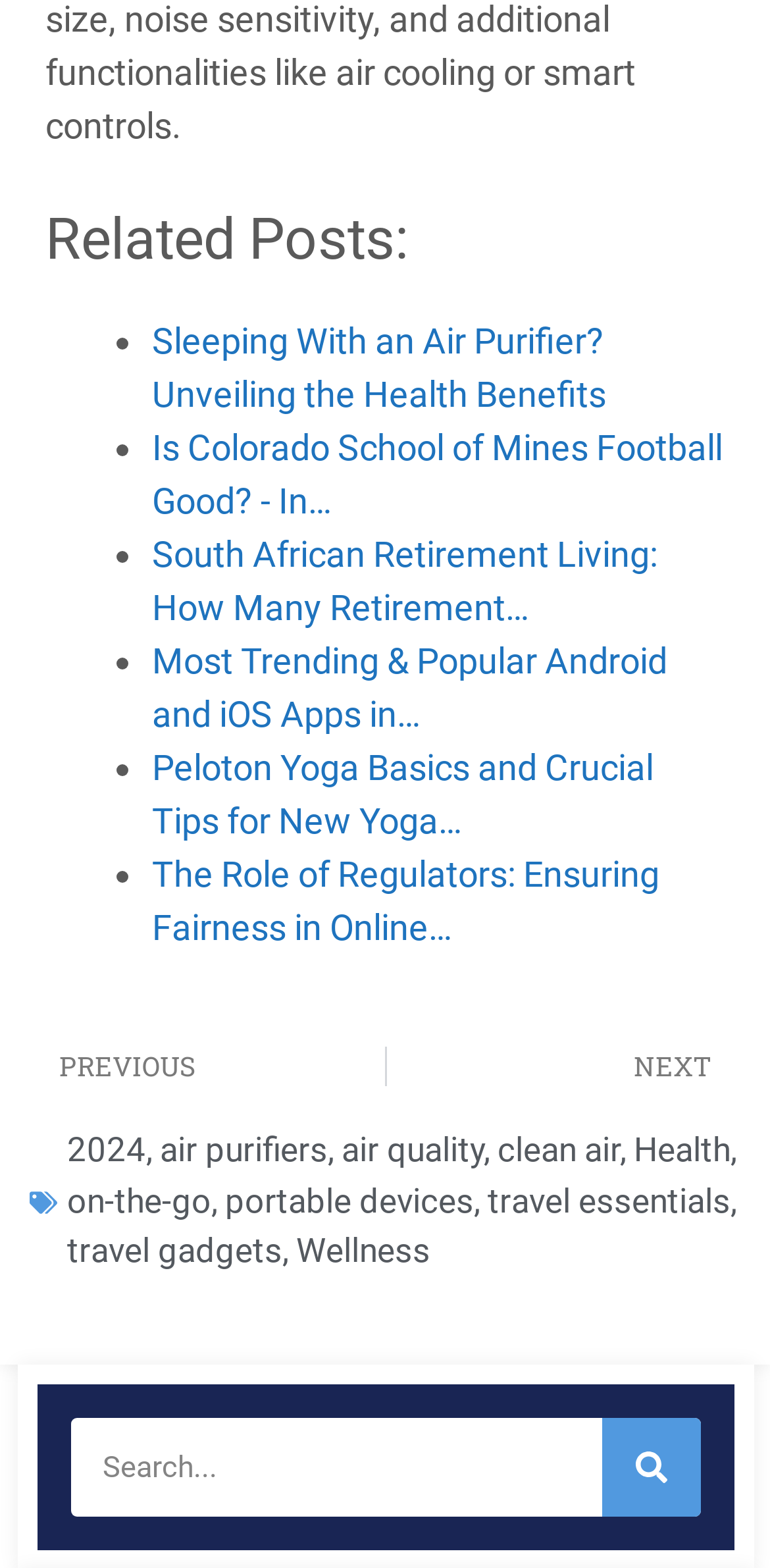Given the element description: "parent_node: Search name="s" placeholder="Search..."", predict the bounding box coordinates of the UI element it refers to, using four float numbers between 0 and 1, i.e., [left, top, right, bottom].

[0.091, 0.904, 0.781, 0.967]